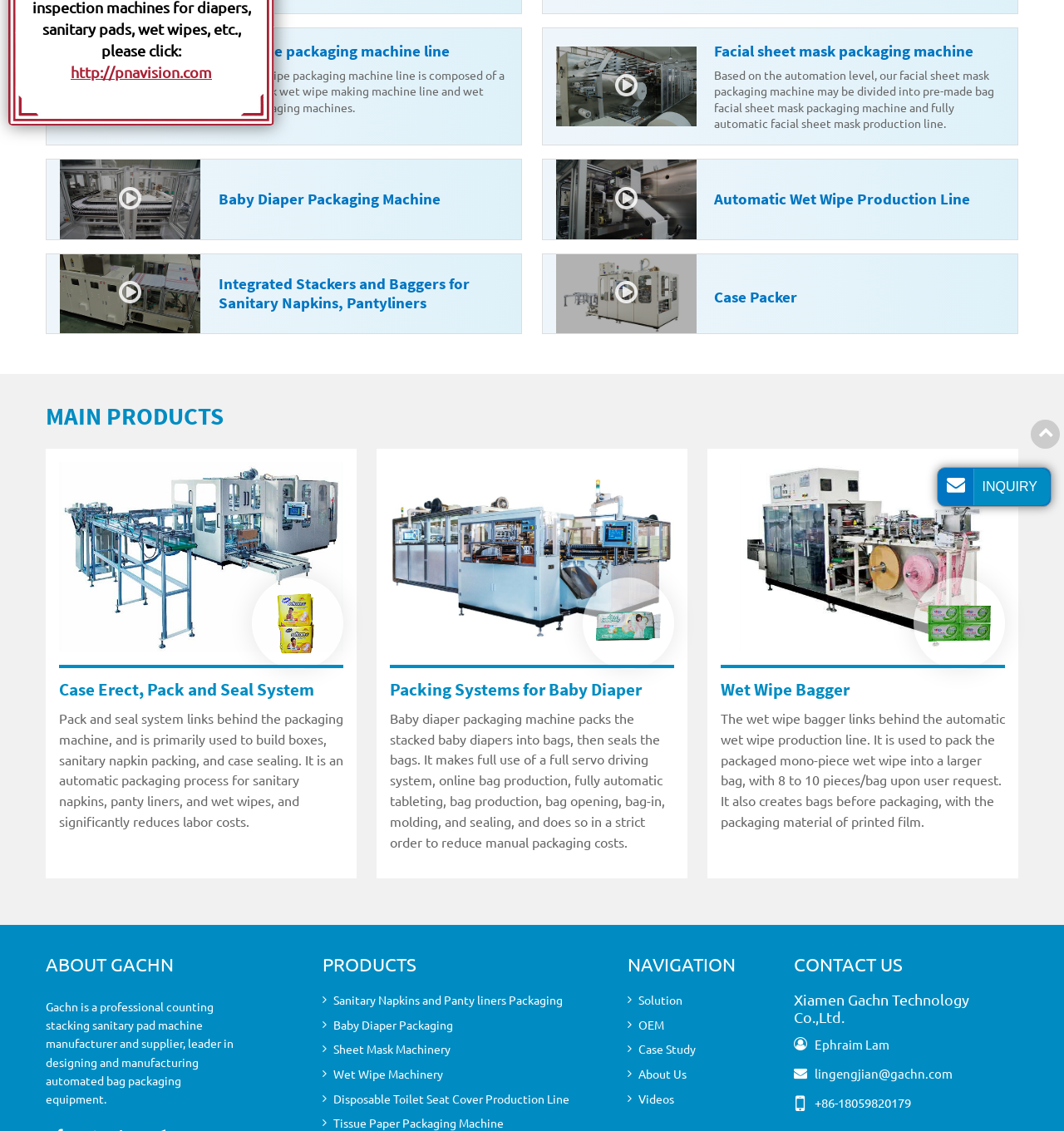Based on the element description "alt="Wet Wipe Bagger"", predict the bounding box coordinates of the UI element.

[0.677, 0.408, 0.944, 0.576]